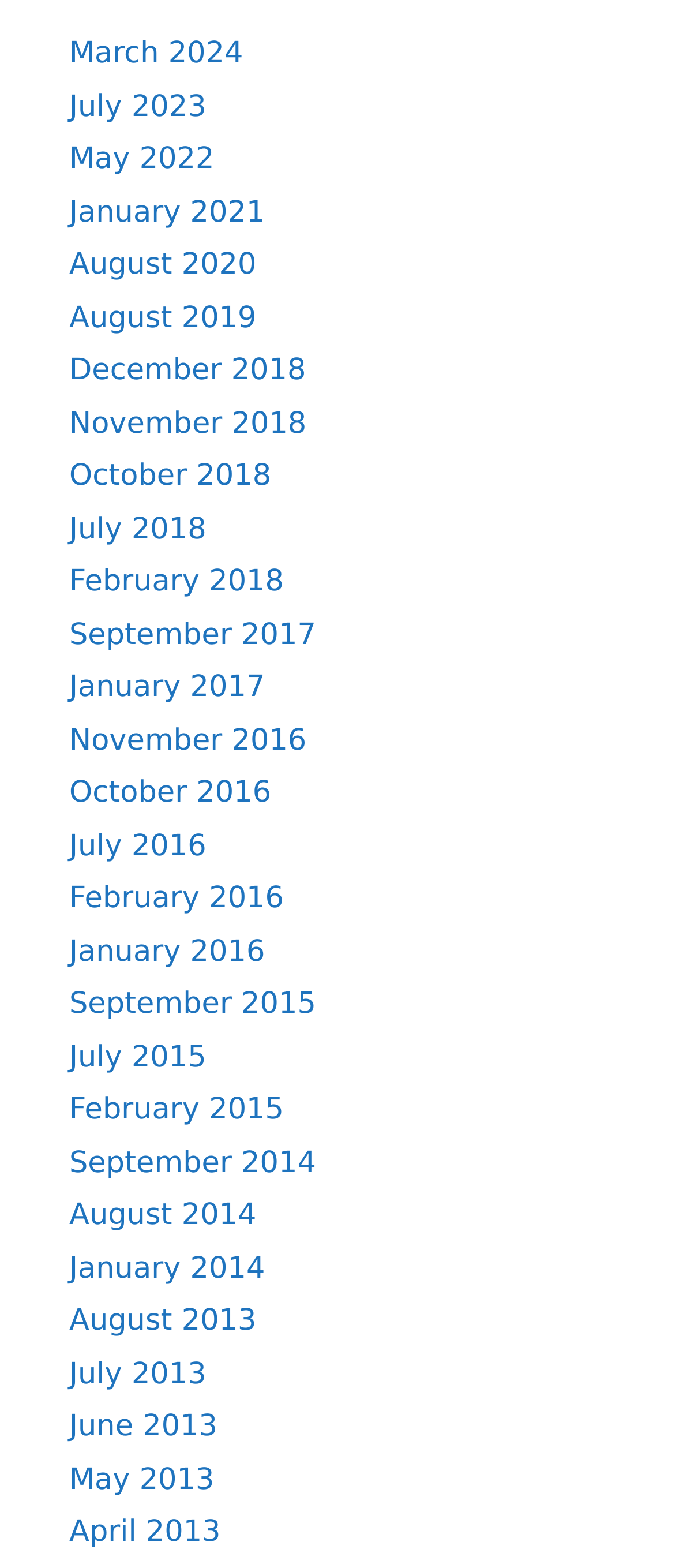What is the most recent month listed?
Examine the image closely and answer the question with as much detail as possible.

I determined the most recent month listed by examining the links on the webpage, which are organized in a vertical list. The topmost link is 'March 2024', indicating that it is the most recent month listed.